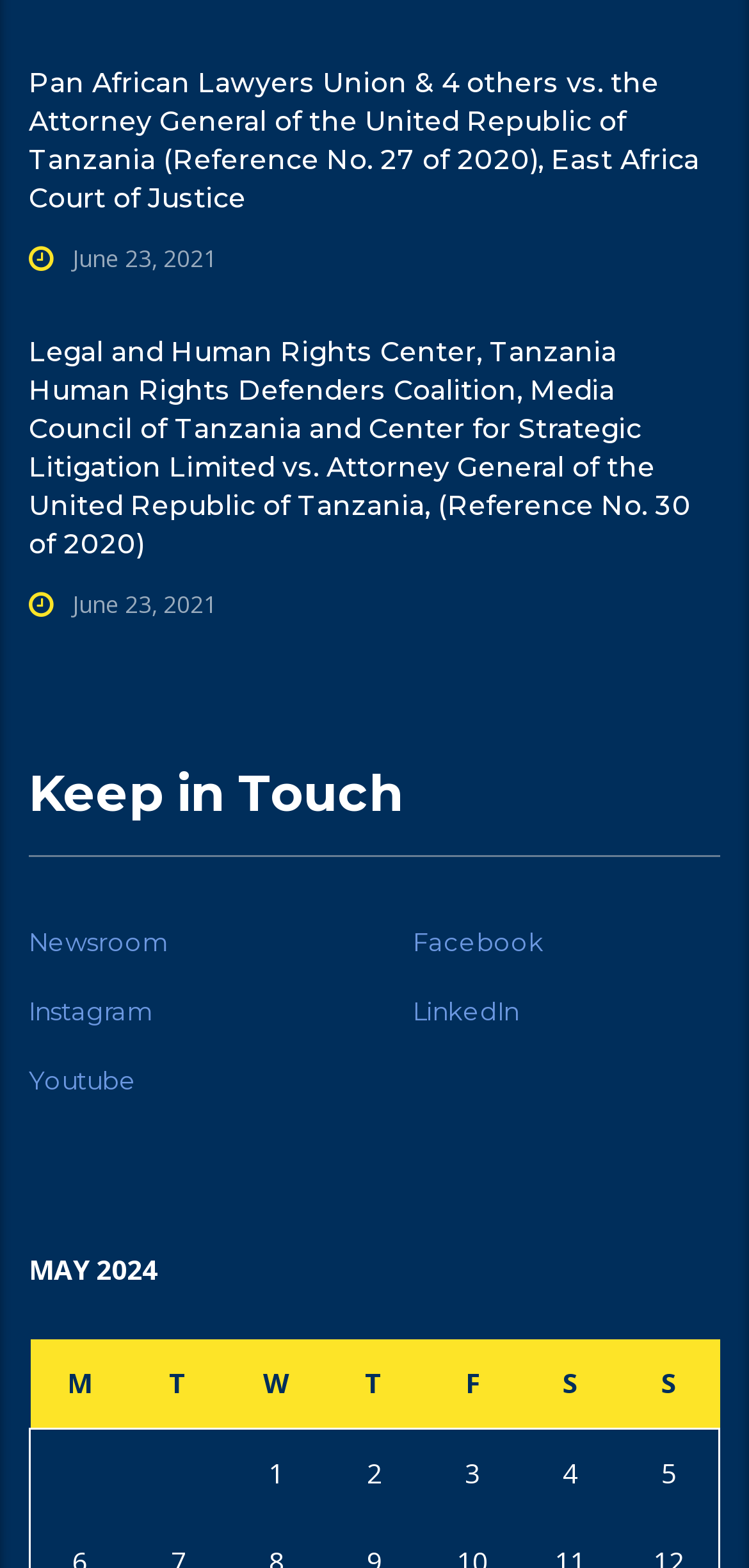How many column headers are there in the table?
Refer to the screenshot and answer in one word or phrase.

7